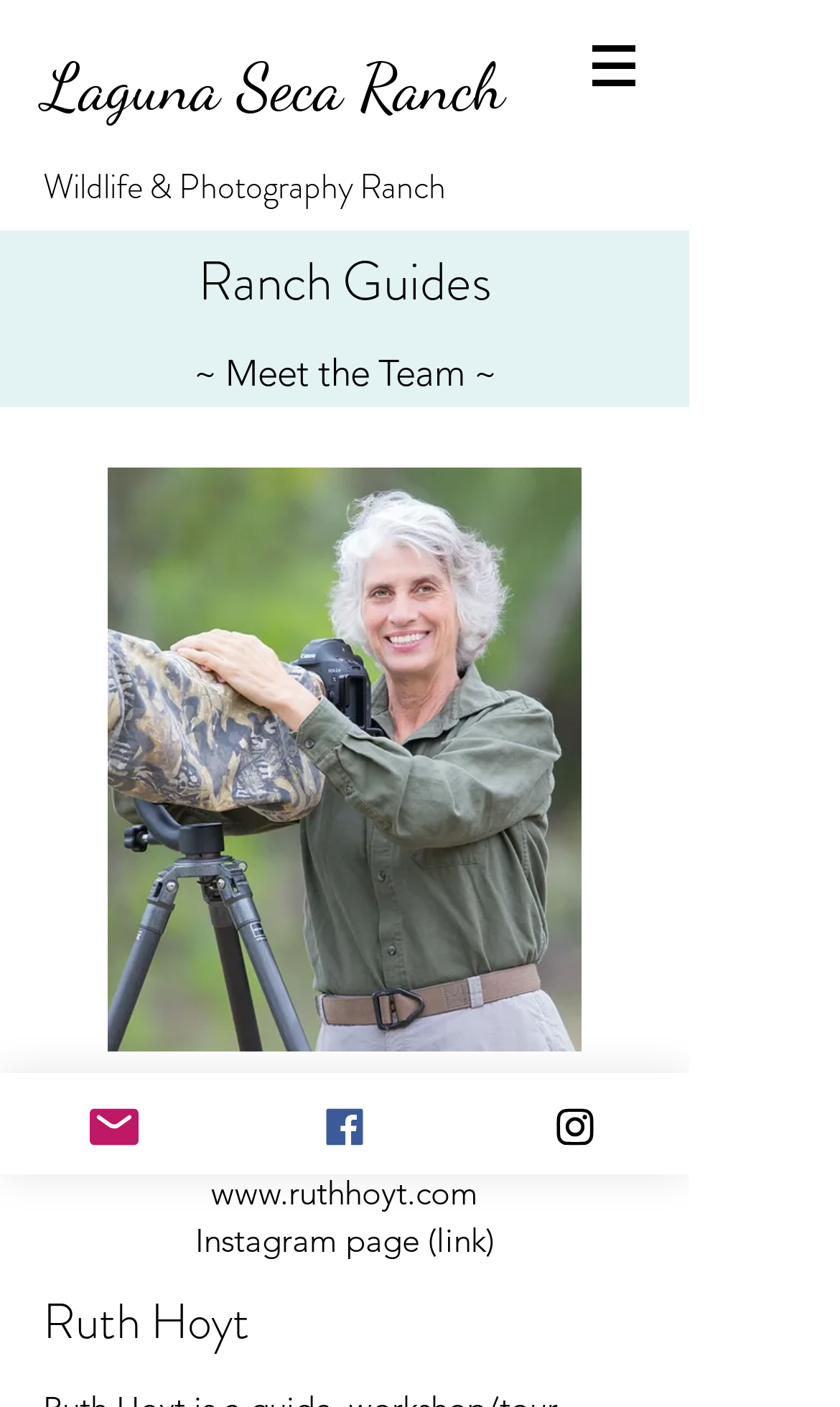Utilize the details in the image to give a detailed response to the question: What is the URL of Ruth Hoyt's website?

Ruth Hoyt's website URL can be found in the link element below her name, which reads 'www.ruthhoyt.com'.